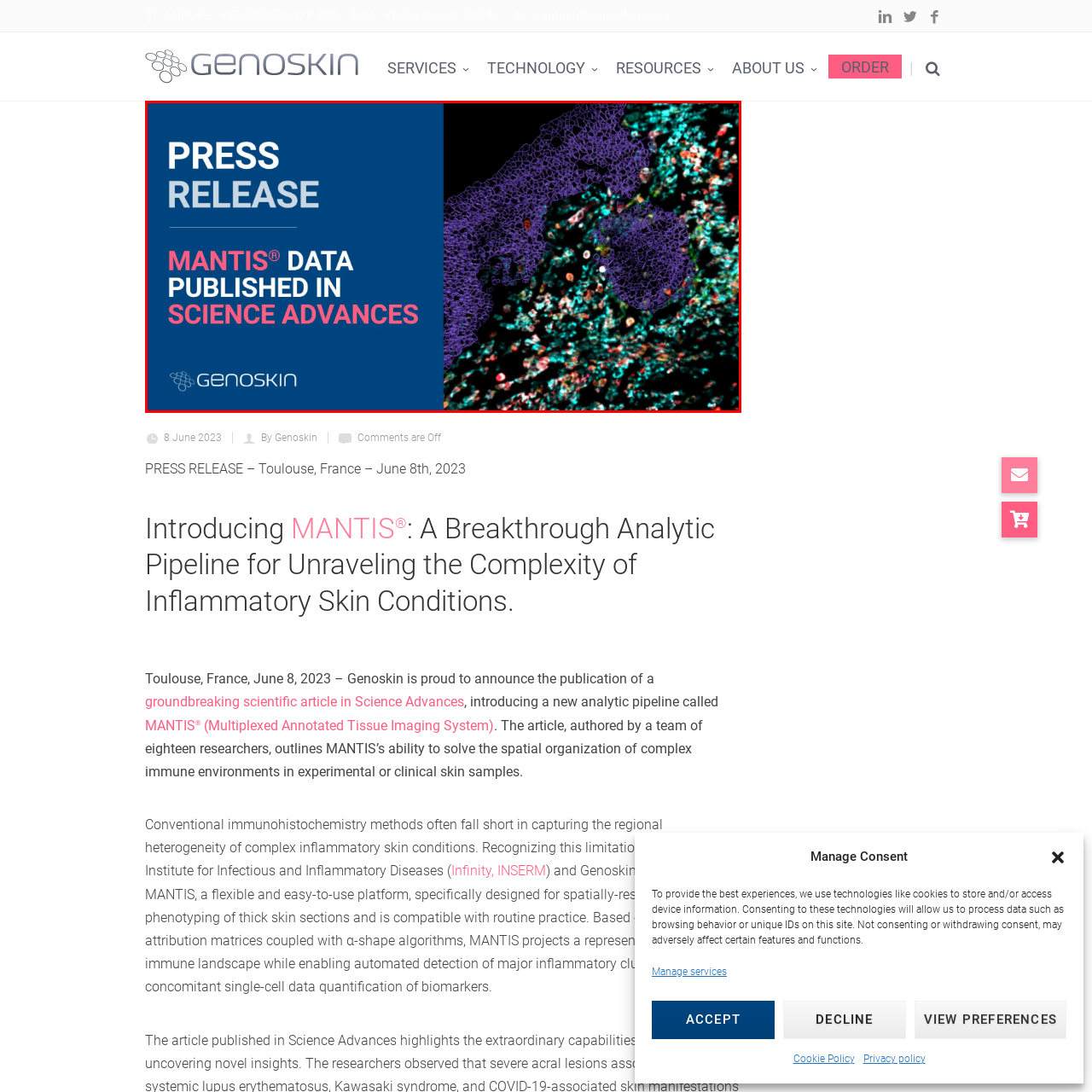What is the purpose of the MANTIS analytic pipeline?
Direct your attention to the image inside the red bounding box and provide a detailed explanation in your answer.

The caption explains that the MANTIS analytic pipeline aims to enhance understanding of complex inflammatory skin conditions, which is the answer to this question.